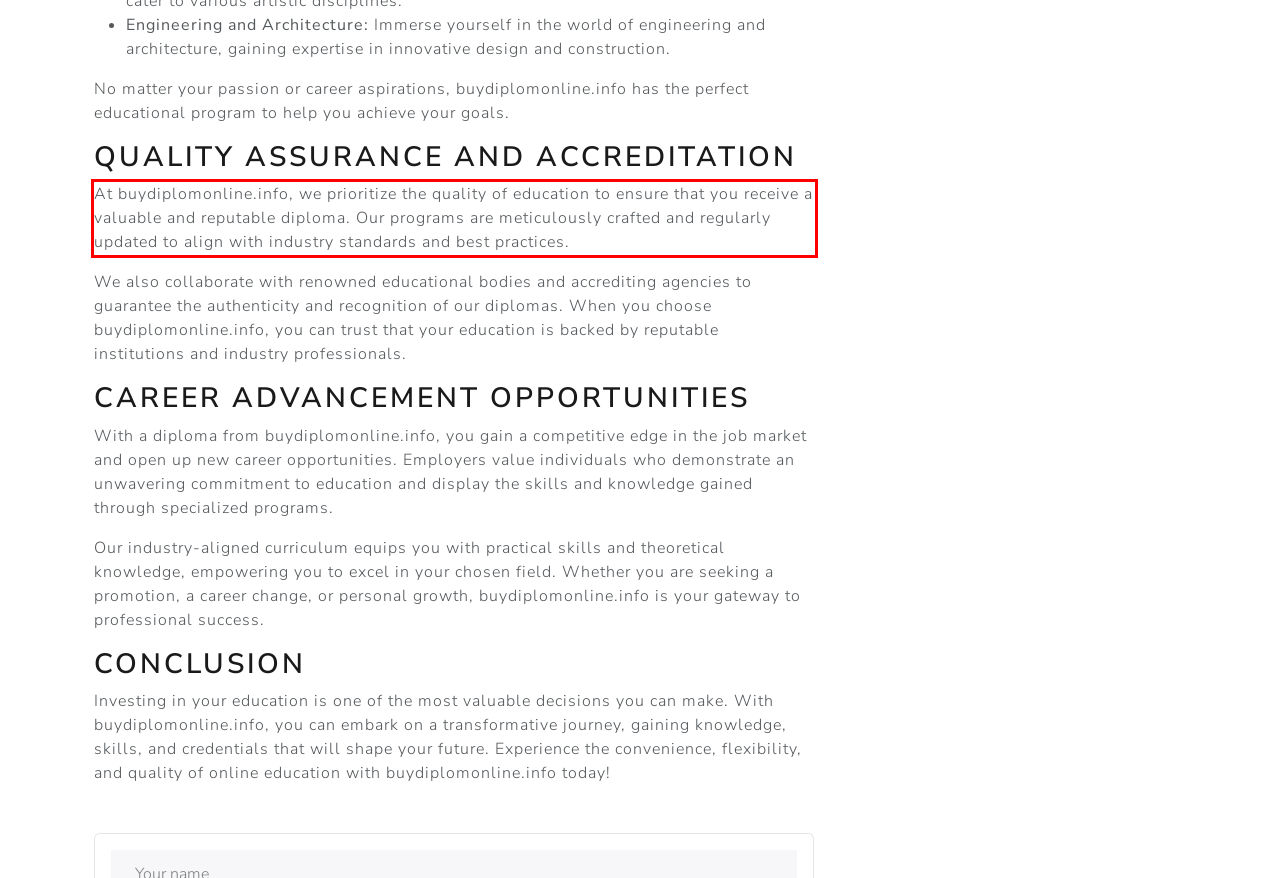You have a webpage screenshot with a red rectangle surrounding a UI element. Extract the text content from within this red bounding box.

At buydiplomonline.info, we prioritize the quality of education to ensure that you receive a valuable and reputable diploma. Our programs are meticulously crafted and regularly updated to align with industry standards and best practices.